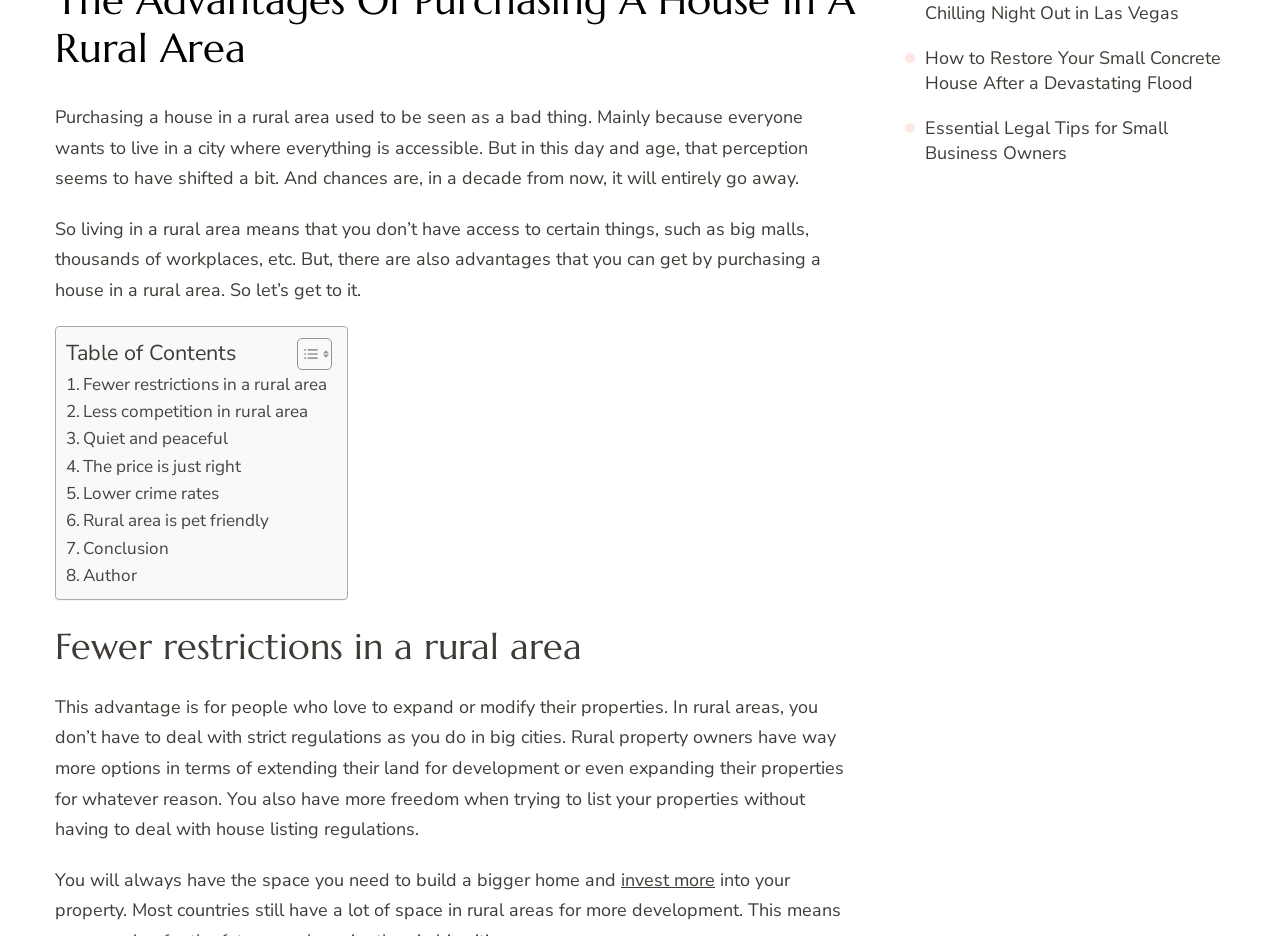What is the first advantage of living in a rural area?
Identify the answer in the screenshot and reply with a single word or phrase.

Fewer restrictions